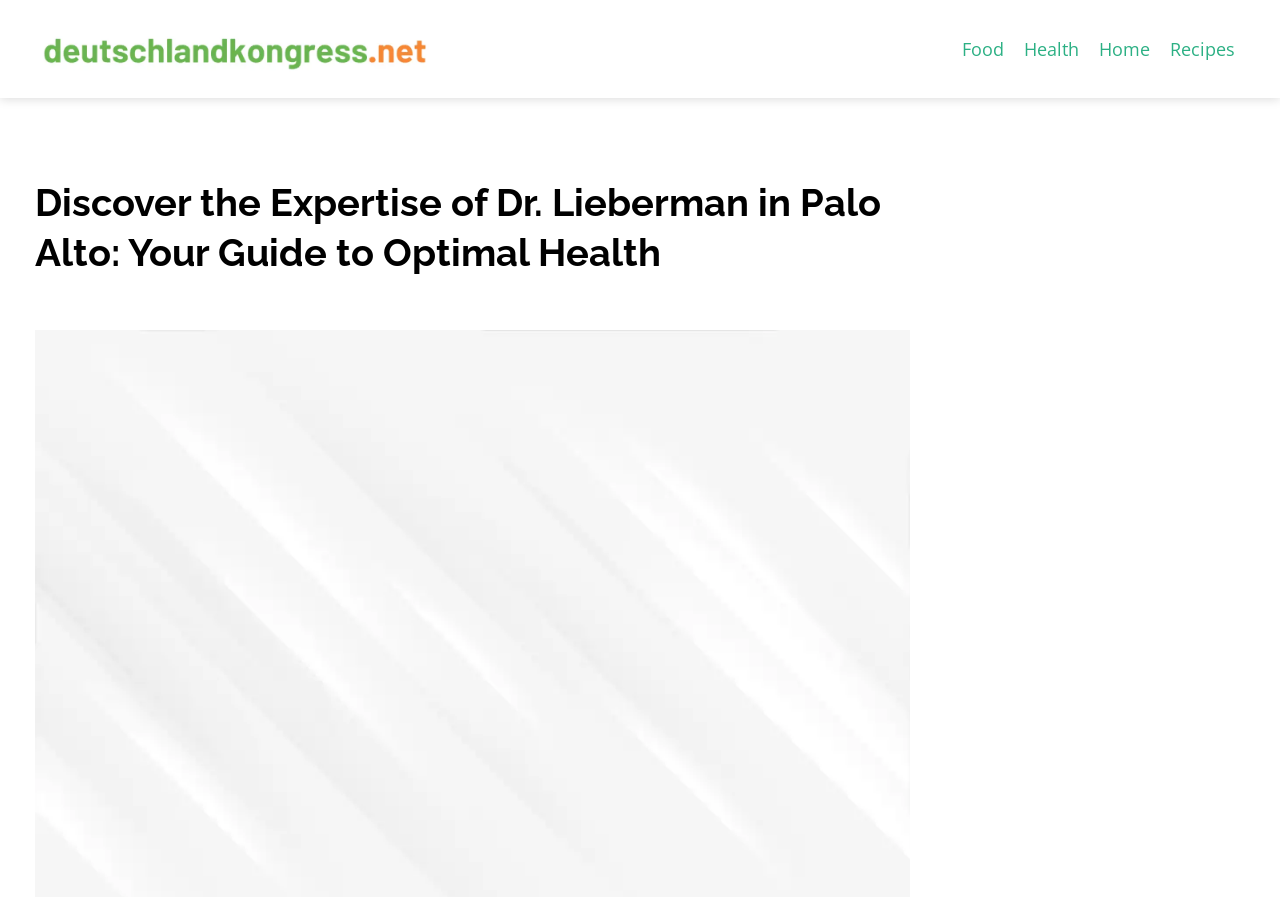What is the first link on the top left?
Respond with a short answer, either a single word or a phrase, based on the image.

deutschlandkongress.net